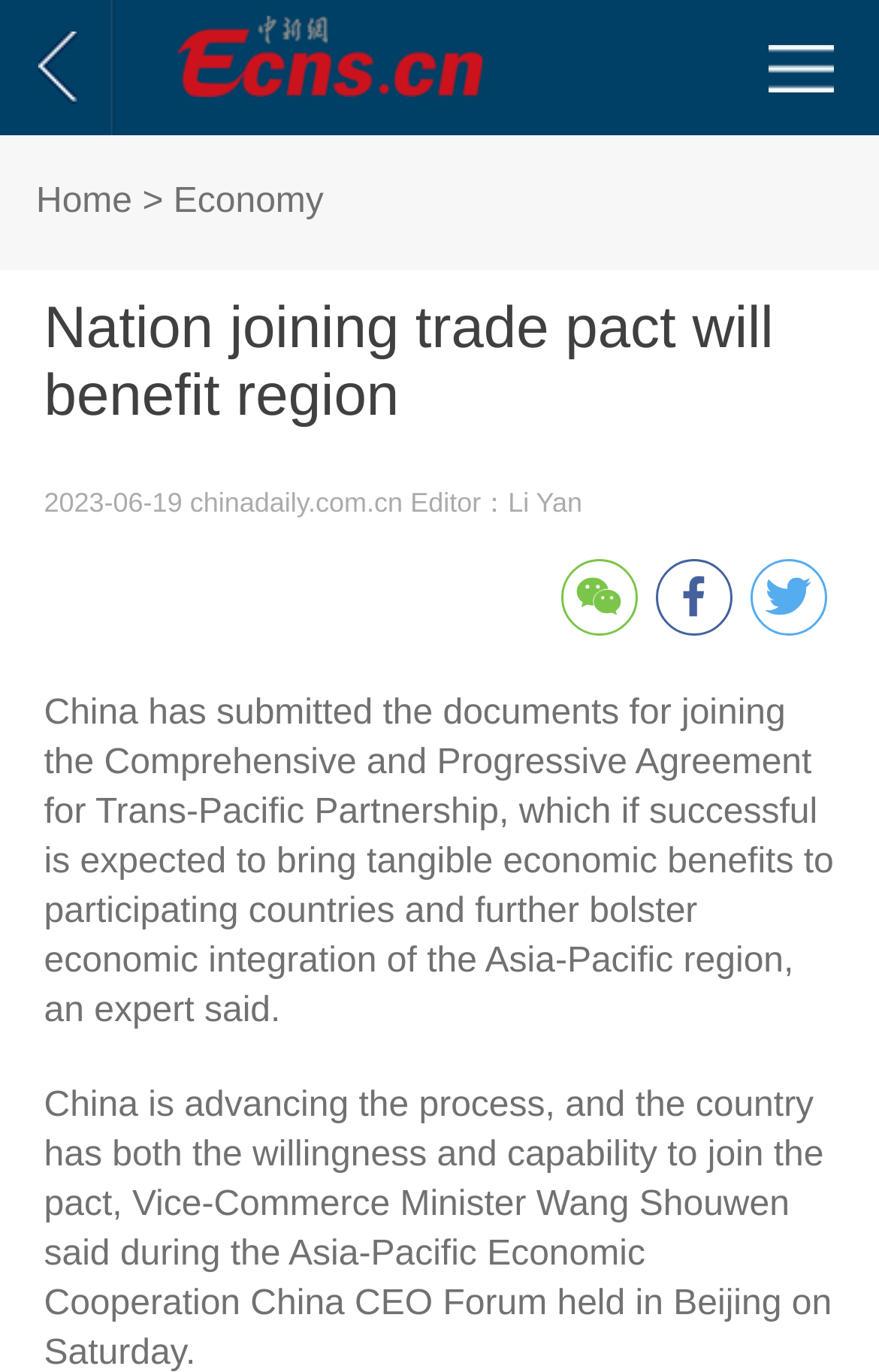Based on what you see in the screenshot, provide a thorough answer to this question: What is the topic of the article?

I found the topic of the article by looking at the heading element with the text 'Nation joining trade pact will benefit region' which is located at the coordinates [0.05, 0.214, 0.95, 0.312]. This text is likely to be the topic of the article.